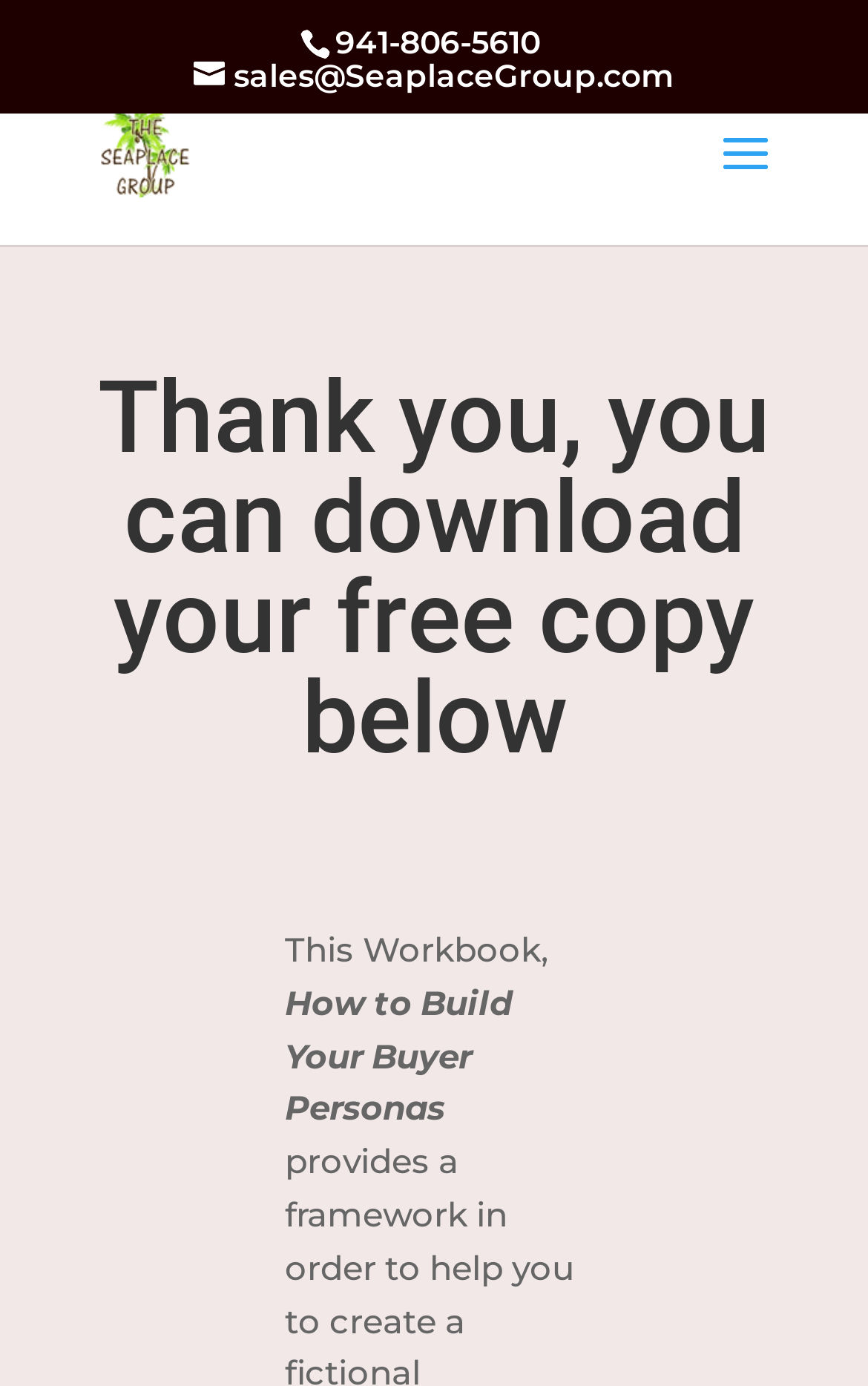Give a one-word or short-phrase answer to the following question: 
What is the email address on the webpage?

sales@SeaplaceGroup.com